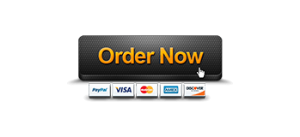Refer to the image and answer the question with as much detail as possible: What is the purpose of the 'Order Now' button's design and placement?

The caption explains that the 'Order Now' button's design and placement aim to encourage users to take action, making it easy for them to proceed with their orders for academic writing assistance, suggesting a sense of urgency and accessibility.